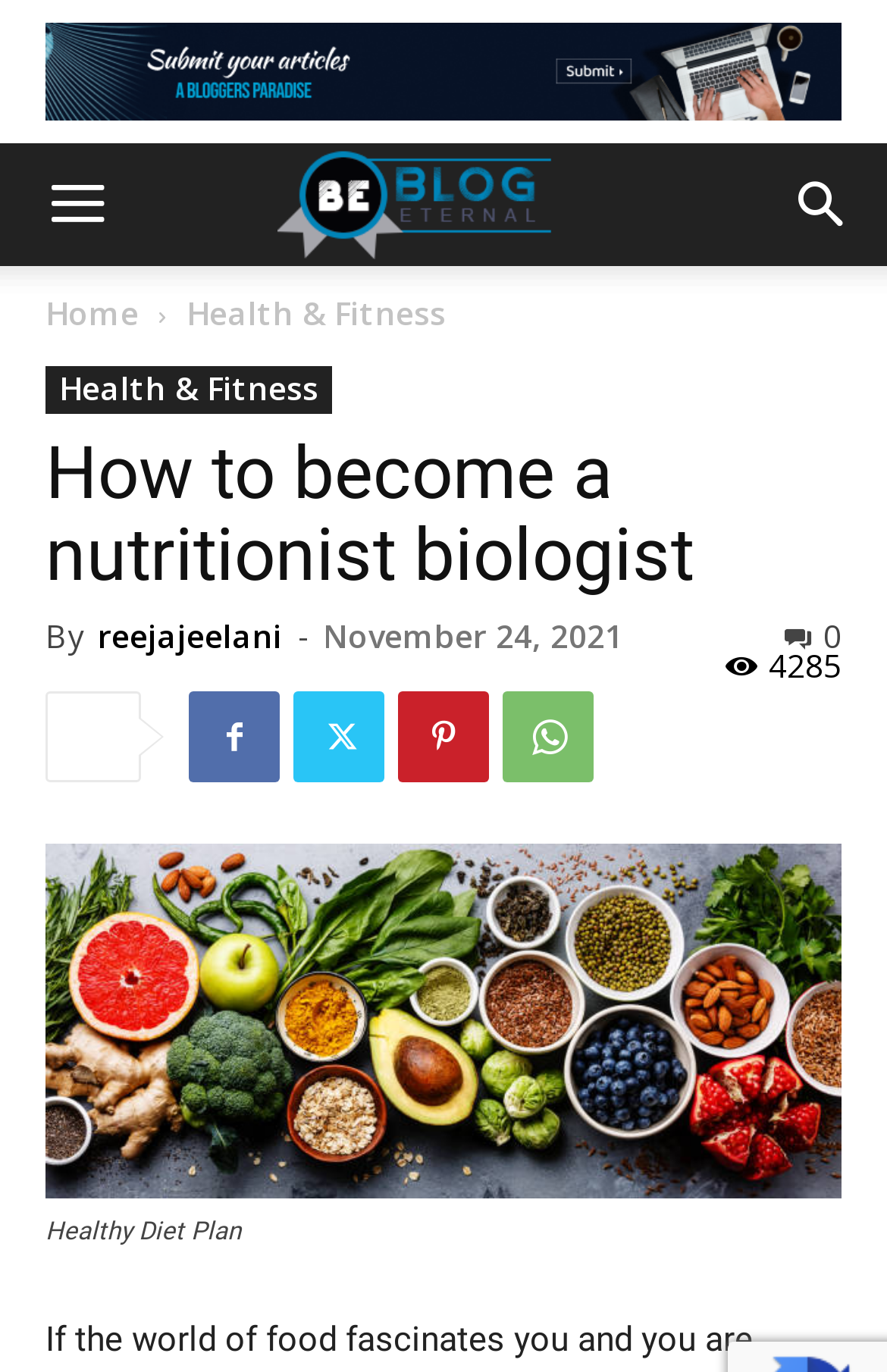Generate a thorough explanation of the webpage's elements.

This webpage is about becoming a nutritionist biologist, with a focus on developing diets and food plans for healthy individuals. At the top of the page, there is a header section with a banner ad on the left and a logo "blogeternal" on the right. Below the header, there are three buttons: "Menu" on the left, "Search" on the right, and a navigation menu with links to "Home" and "Health & Fitness" in the middle.

The main content of the page is a blog post titled "How to become a nutritionist biologist" with a heading at the top. Below the heading, there is a byline with the author's name "reejajeelani" and a publication date "November 24, 2021". The post has a share button on the right with a count of 4285 shares.

Below the byline, there are five social media links, including Facebook, Twitter, LinkedIn, Pinterest, and Email. The main content of the post is an article about becoming a nutritionist biologist, with a large image titled "Healthy Diet Plan" in the middle. The image has a caption below it, which is not specified in the accessibility tree.

Overall, the webpage has a simple layout with a clear hierarchy of elements, making it easy to navigate and read.